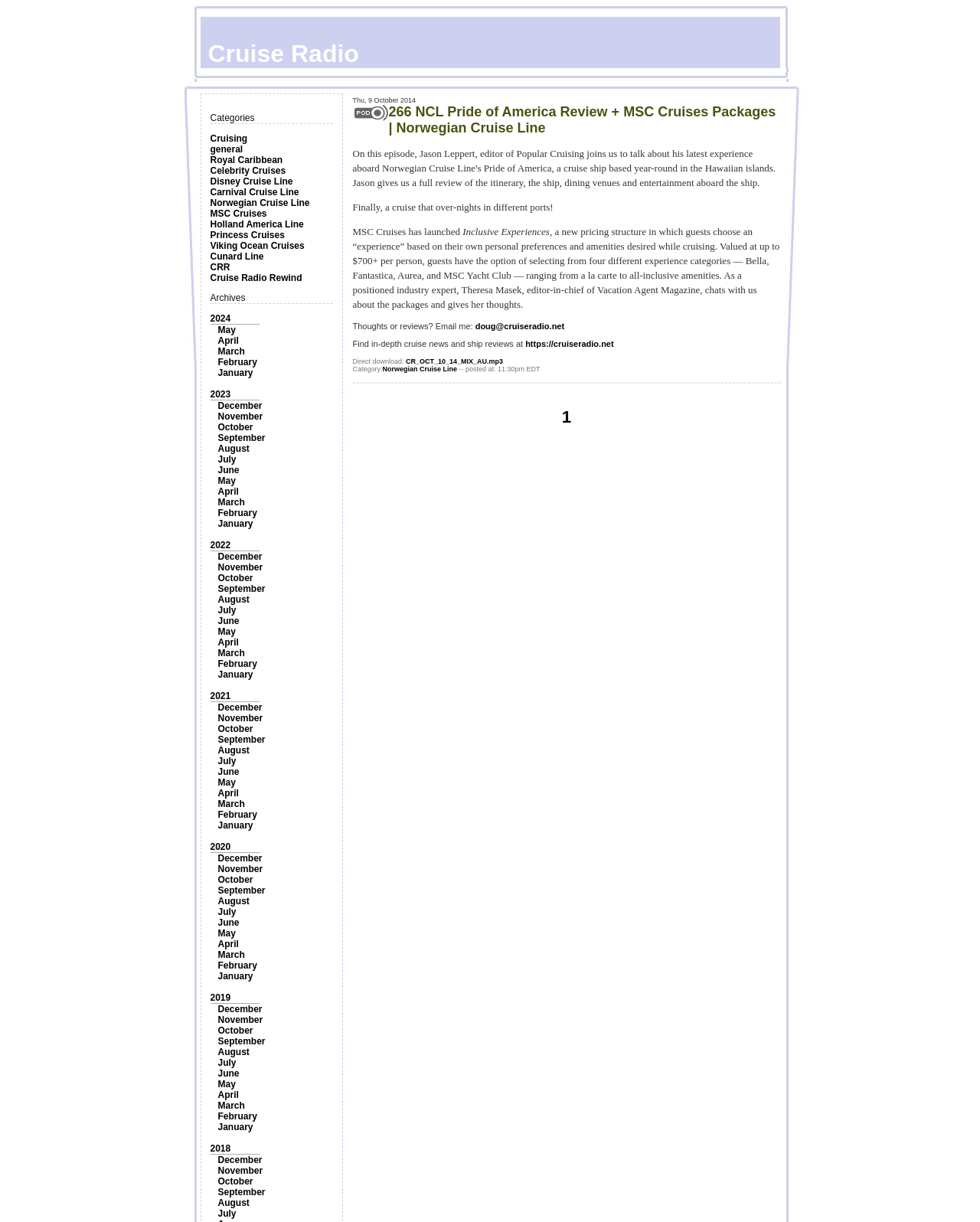Construct a thorough caption encompassing all aspects of the webpage.

The webpage is titled "Cruise Radio" and features a prominent image at the top, taking up about 64% of the width and 6% of the height of the page. Below the image, there is a section with the title "Categories" followed by a list of 14 links to different cruise lines, including Royal Caribbean, Celebrity Cruises, and Disney Cruise Line, among others. These links are arranged in a vertical column, with each link taking up about 3-4% of the width and 1-2% of the height of the page.

To the right of the cruise line links, there is another section with the title "Archives" followed by a list of links to different years, ranging from 2019 to 2024. Each year has a list of links to individual months, with 12 months per year. These links are also arranged in a vertical column, with each link taking up about 2-3% of the width and 1-2% of the height of the page. The months are listed in reverse chronological order, with the most recent months at the top.